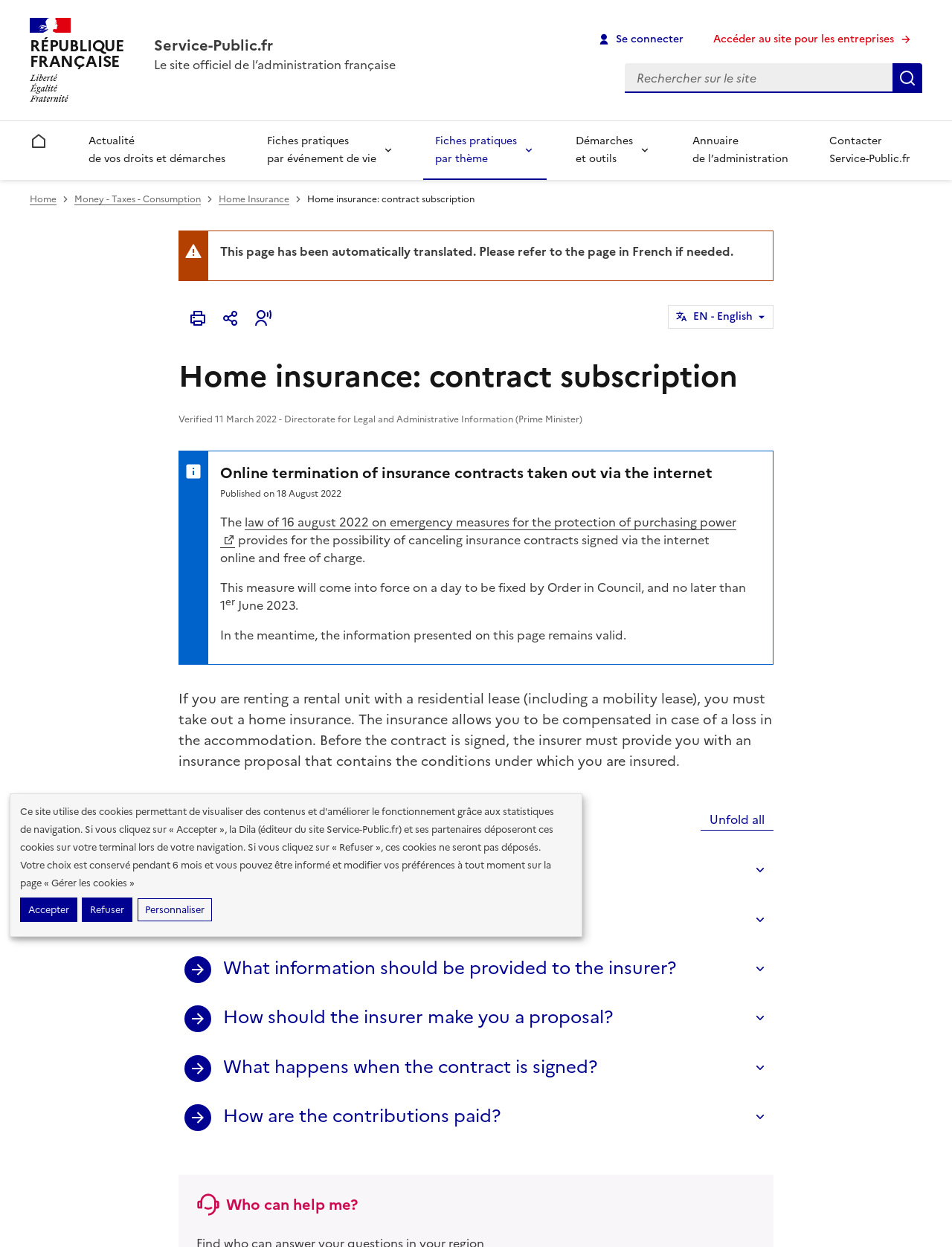Please locate the bounding box coordinates of the element that should be clicked to complete the given instruction: "Find an insurer".

[0.188, 0.721, 0.812, 0.755]